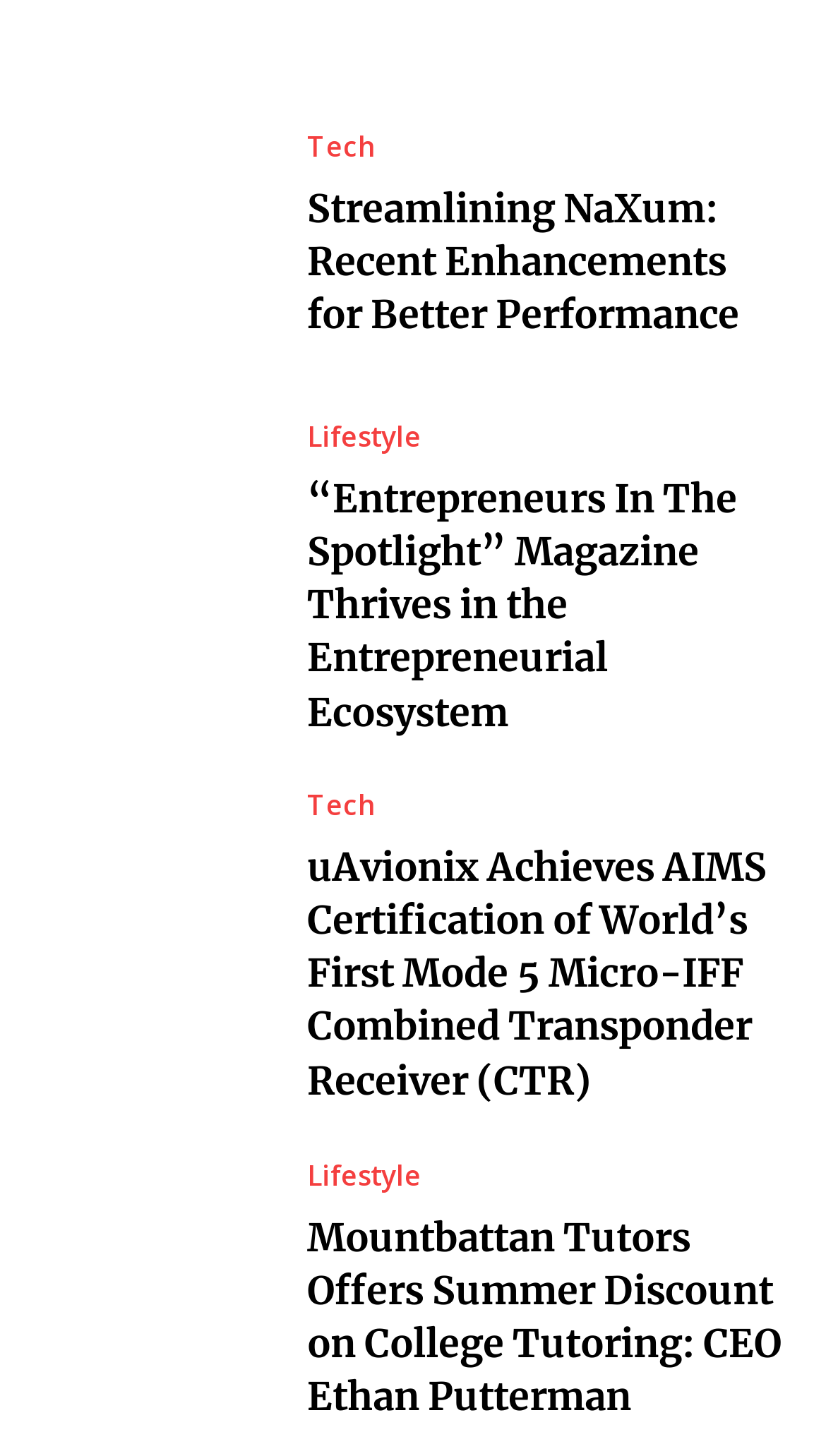Find the bounding box coordinates of the area to click in order to follow the instruction: "find an event".

None